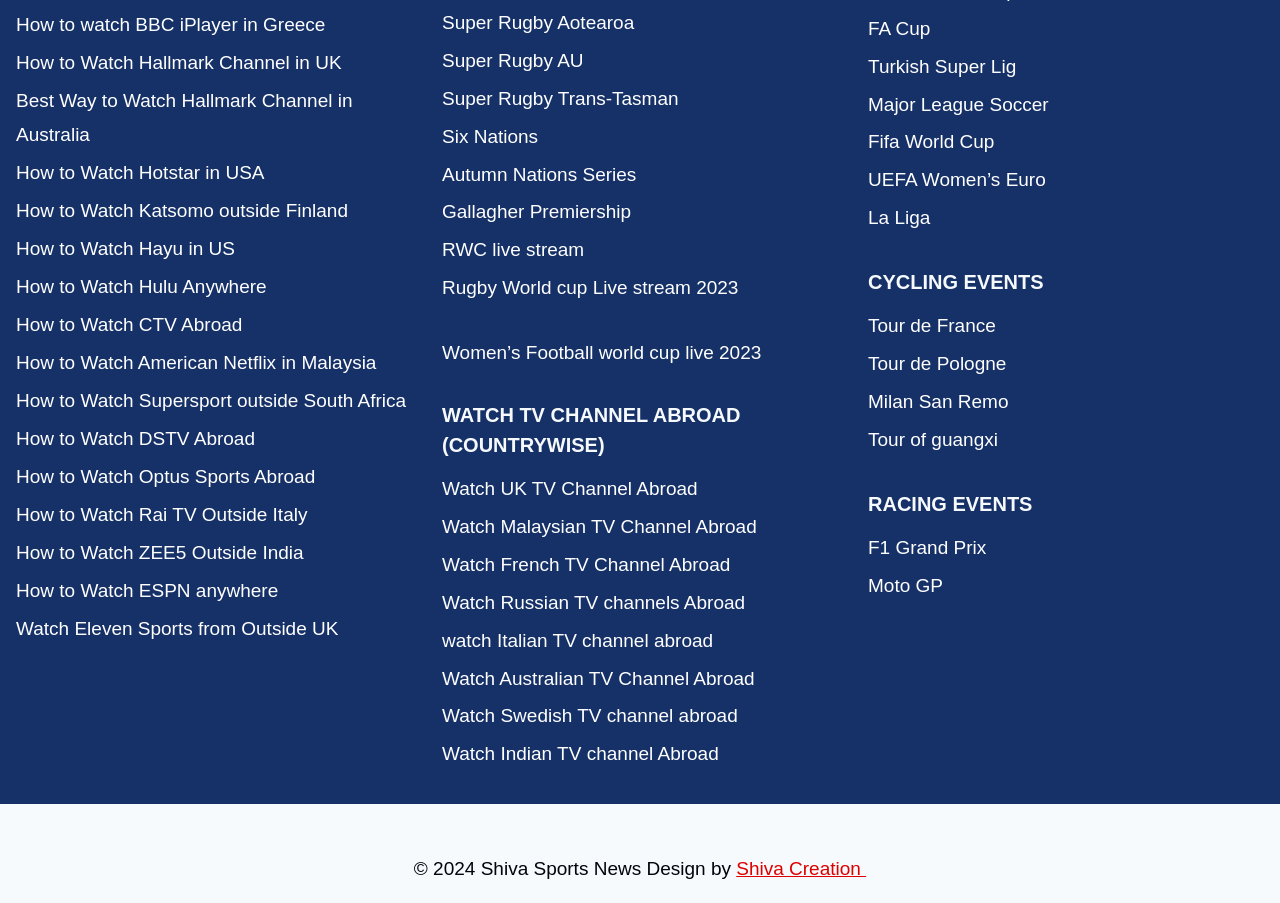Please find and report the bounding box coordinates of the element to click in order to perform the following action: "Watch Super Rugby Aotearoa". The coordinates should be expressed as four float numbers between 0 and 1, in the format [left, top, right, bottom].

[0.345, 0.004, 0.655, 0.046]